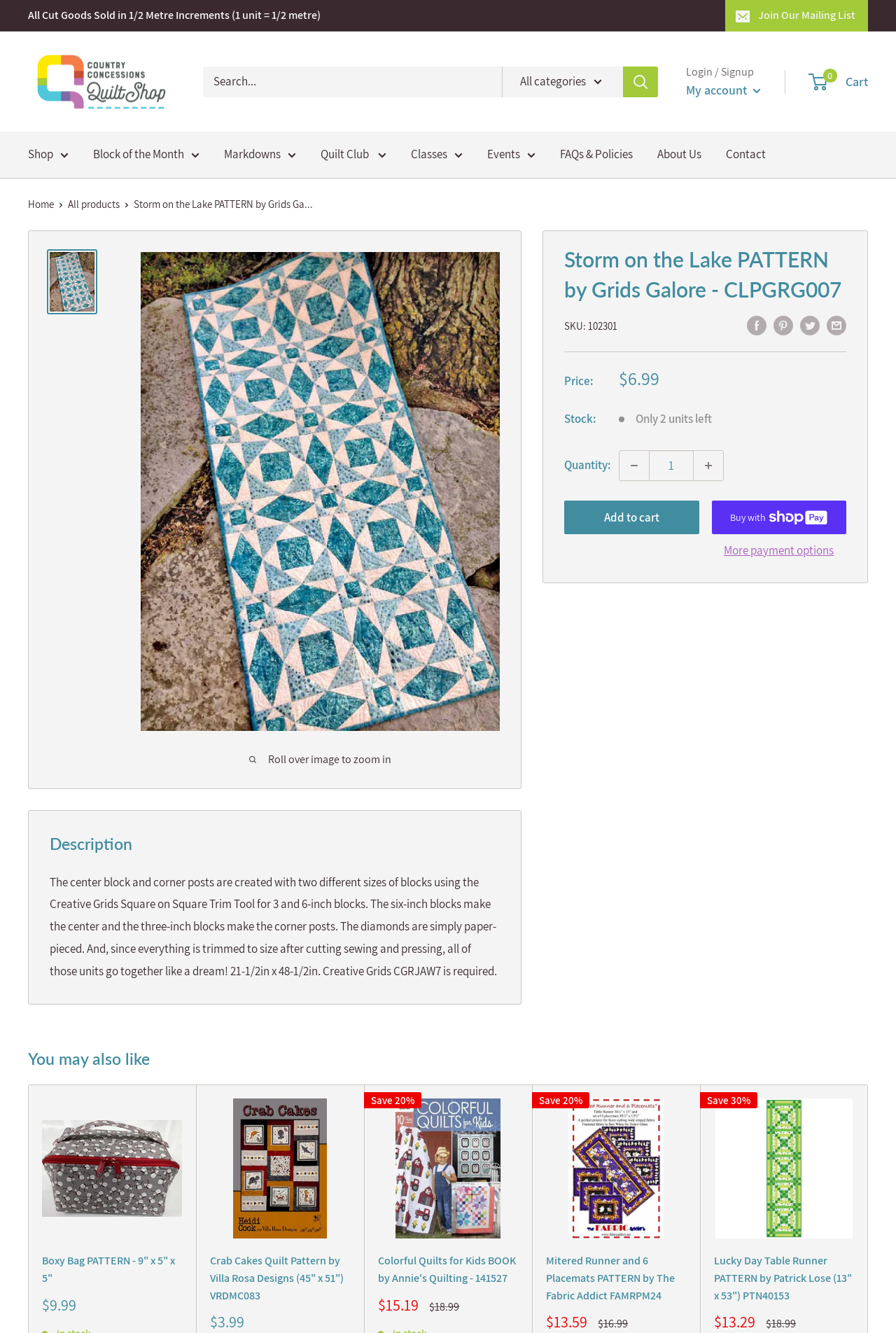Using the provided description input value="1" aria-label="Quantity" name="quantity" value="1", find the bounding box coordinates for the UI element. Provide the coordinates in (top-left x, top-left y, bottom-right x, bottom-right y) format, ensuring all values are between 0 and 1.

[0.724, 0.338, 0.774, 0.36]